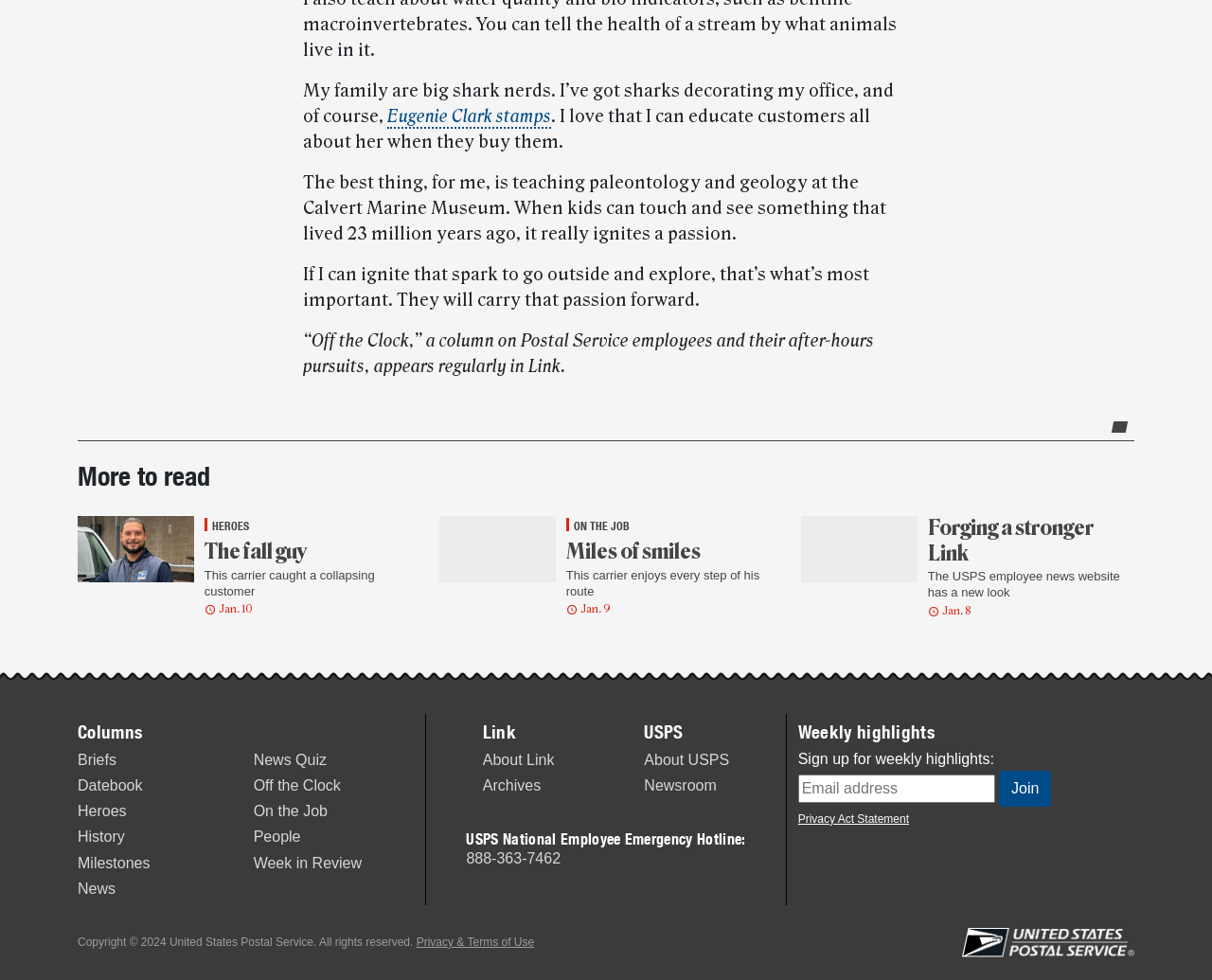Respond to the following question with a brief word or phrase:
What is the phone number of the USPS National Employee Emergency Hotline?

888-363-7462